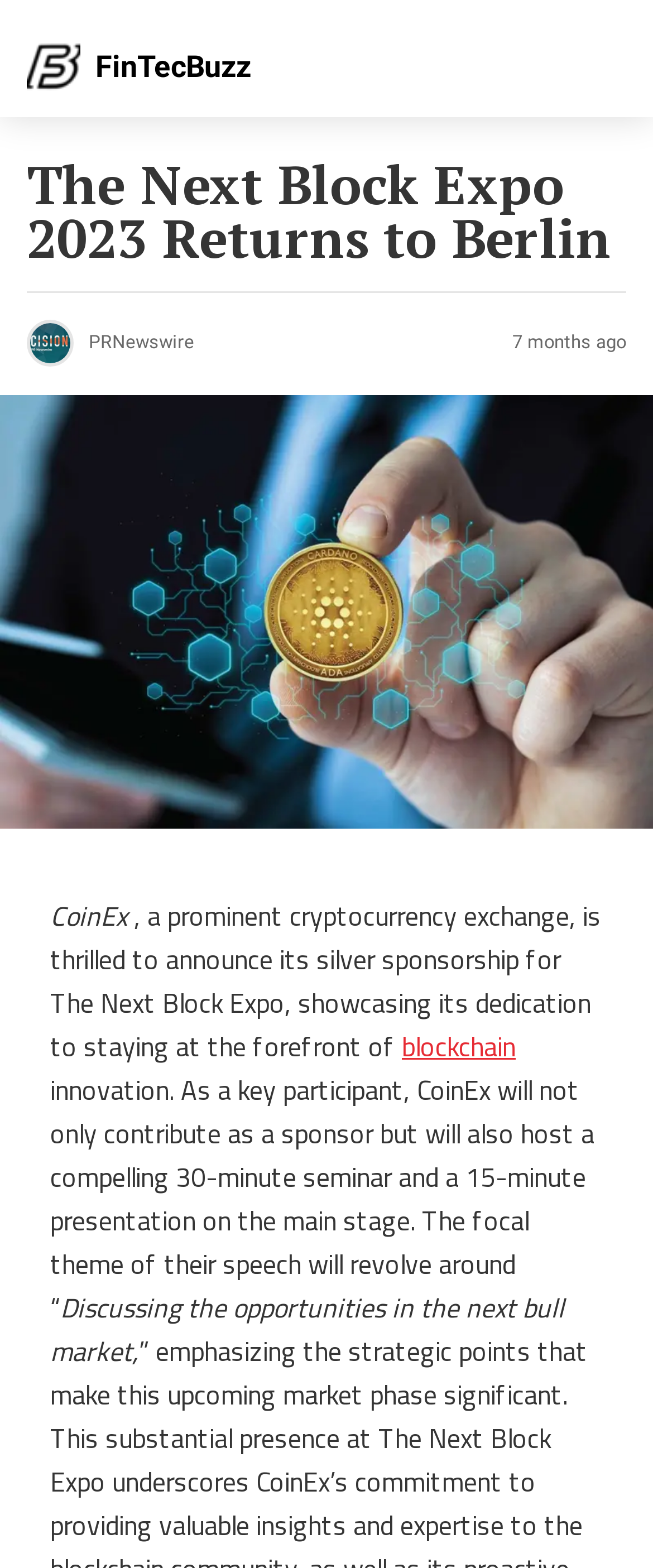What is the event mentioned on the webpage?
Please provide a single word or phrase based on the screenshot.

The Next Block Expo 2023